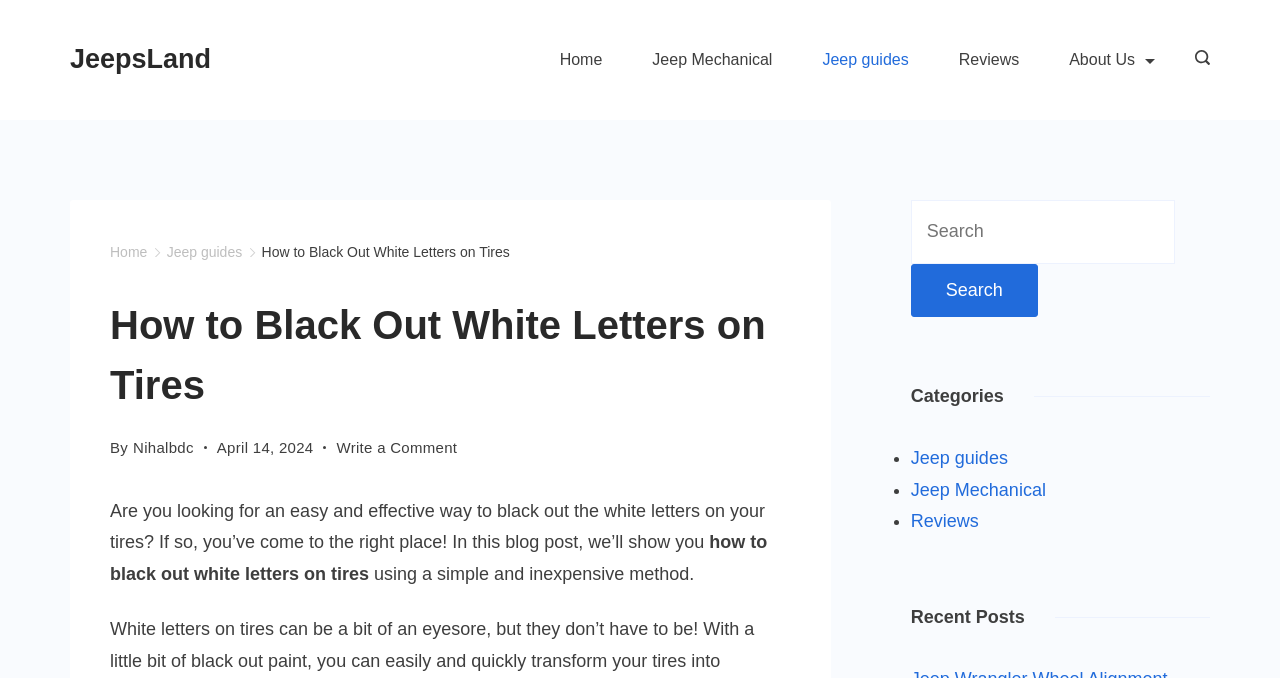Specify the bounding box coordinates of the area to click in order to follow the given instruction: "Click on the 'Search' button."

[0.712, 0.389, 0.811, 0.468]